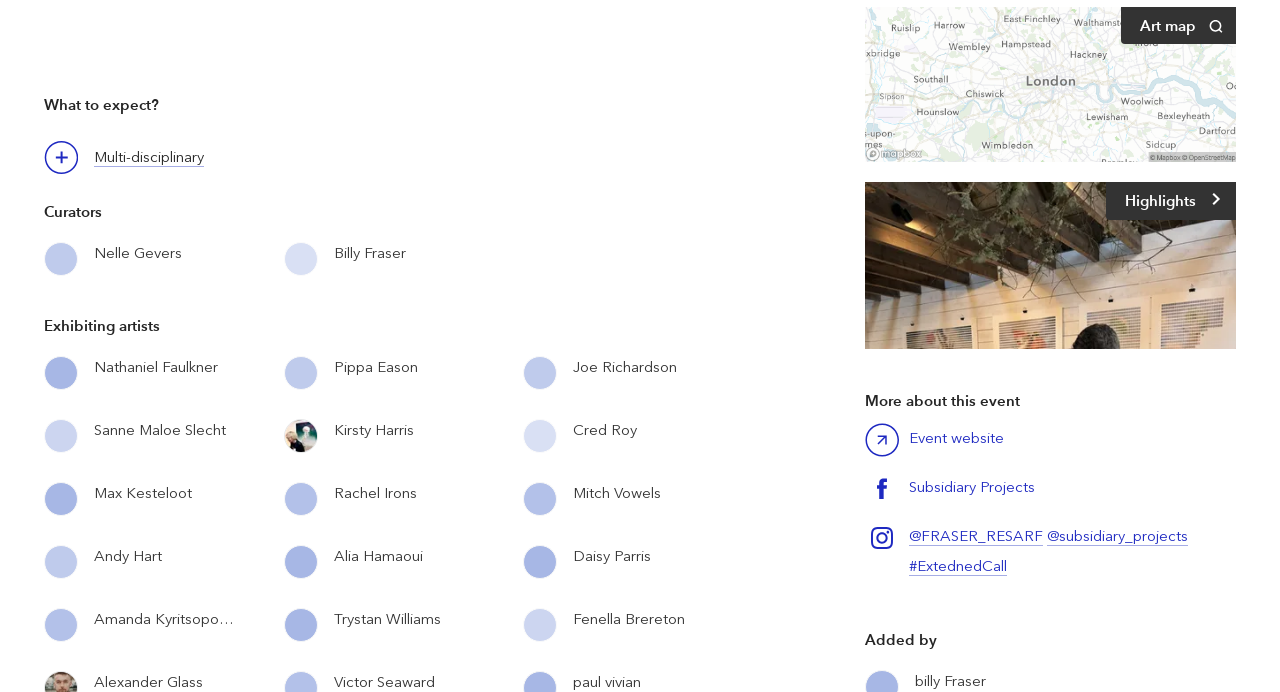Please answer the following question using a single word or phrase: 
How many curators are listed?

1